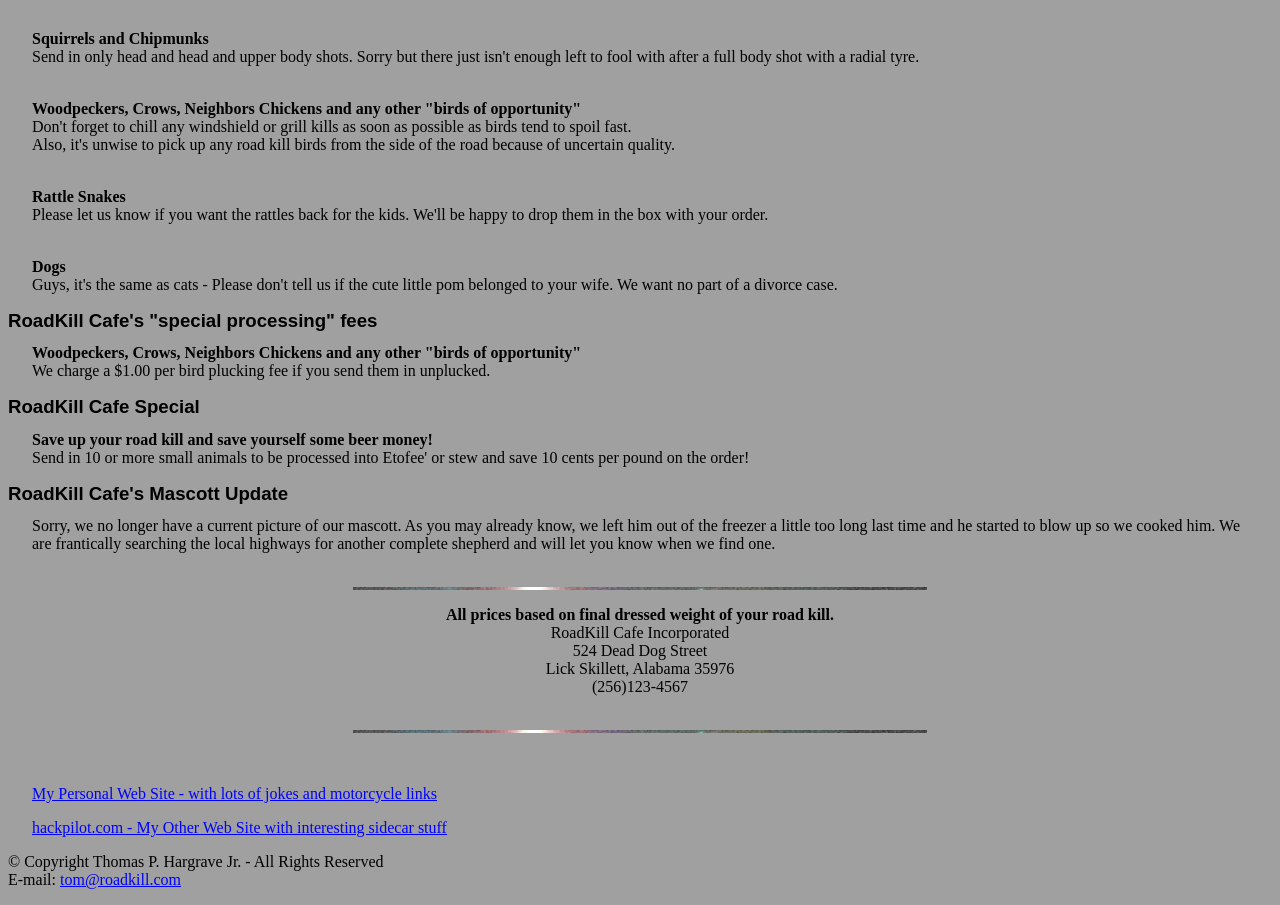Identify the bounding box for the UI element specified in this description: "tom@roadkill.com". The coordinates must be four float numbers between 0 and 1, formatted as [left, top, right, bottom].

[0.047, 0.962, 0.141, 0.981]